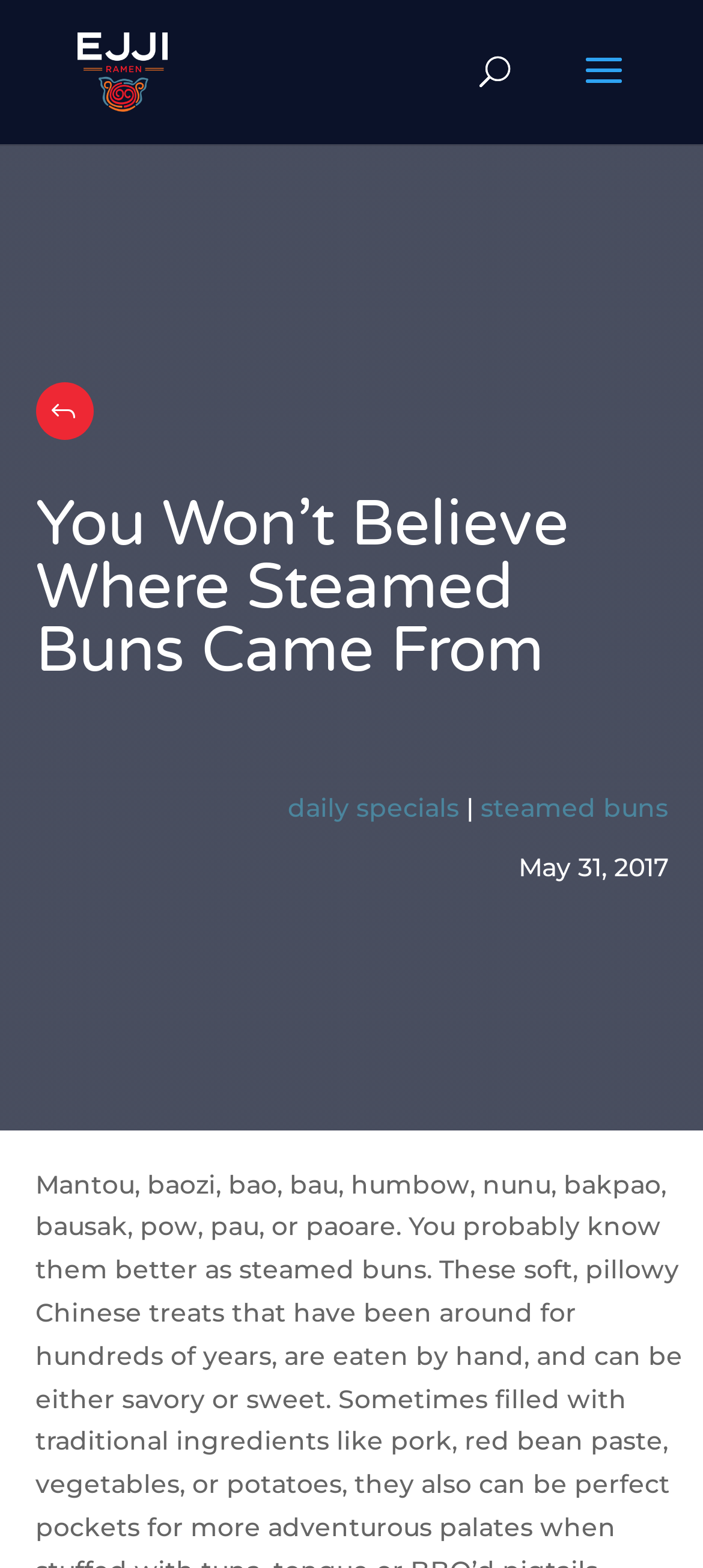Find the bounding box of the element with the following description: "daily specials". The coordinates must be four float numbers between 0 and 1, formatted as [left, top, right, bottom].

[0.409, 0.504, 0.653, 0.525]